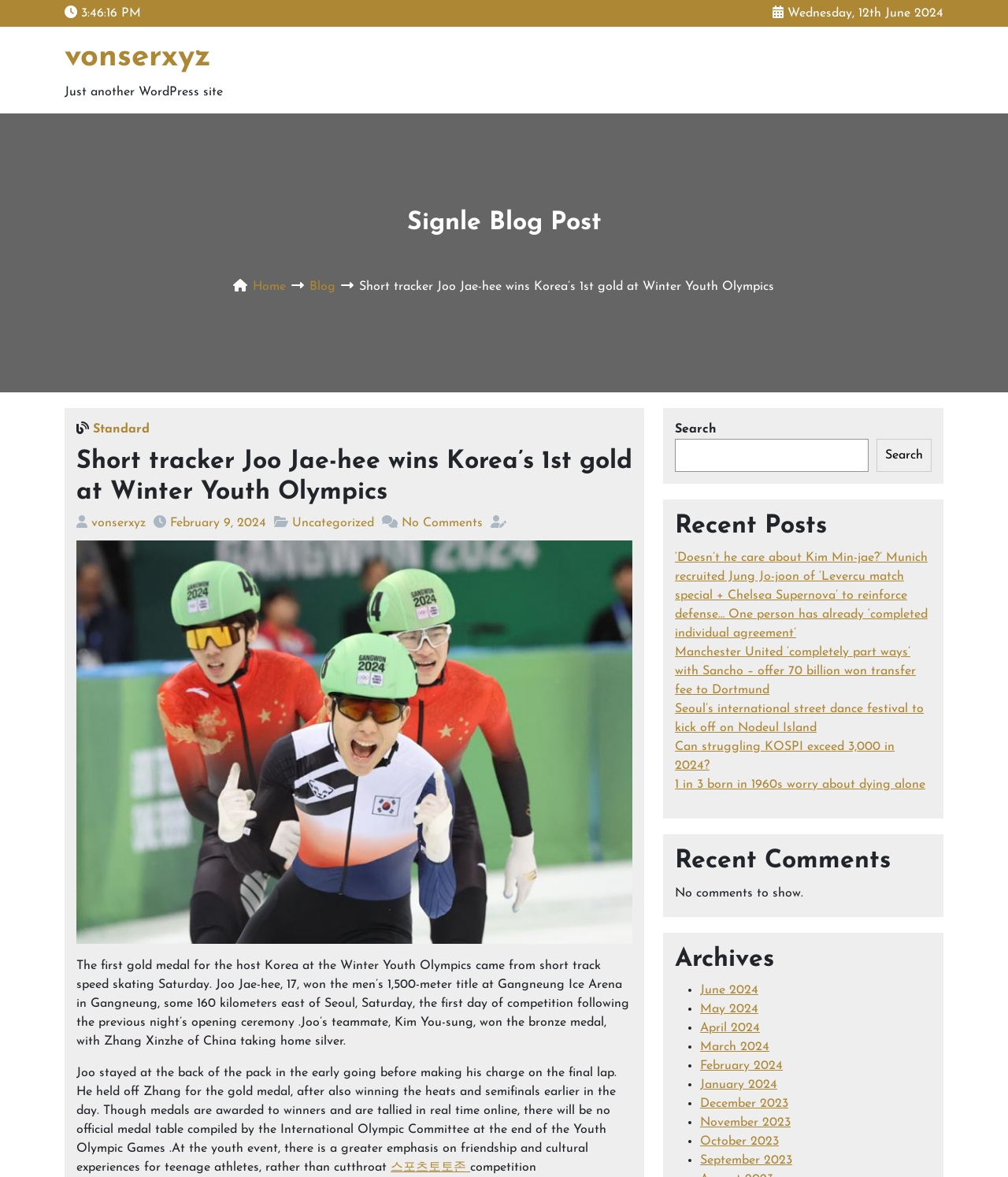Highlight the bounding box coordinates of the element that should be clicked to carry out the following instruction: "View the archives for February 2024". The coordinates must be given as four float numbers ranging from 0 to 1, i.e., [left, top, right, bottom].

[0.695, 0.901, 0.777, 0.911]